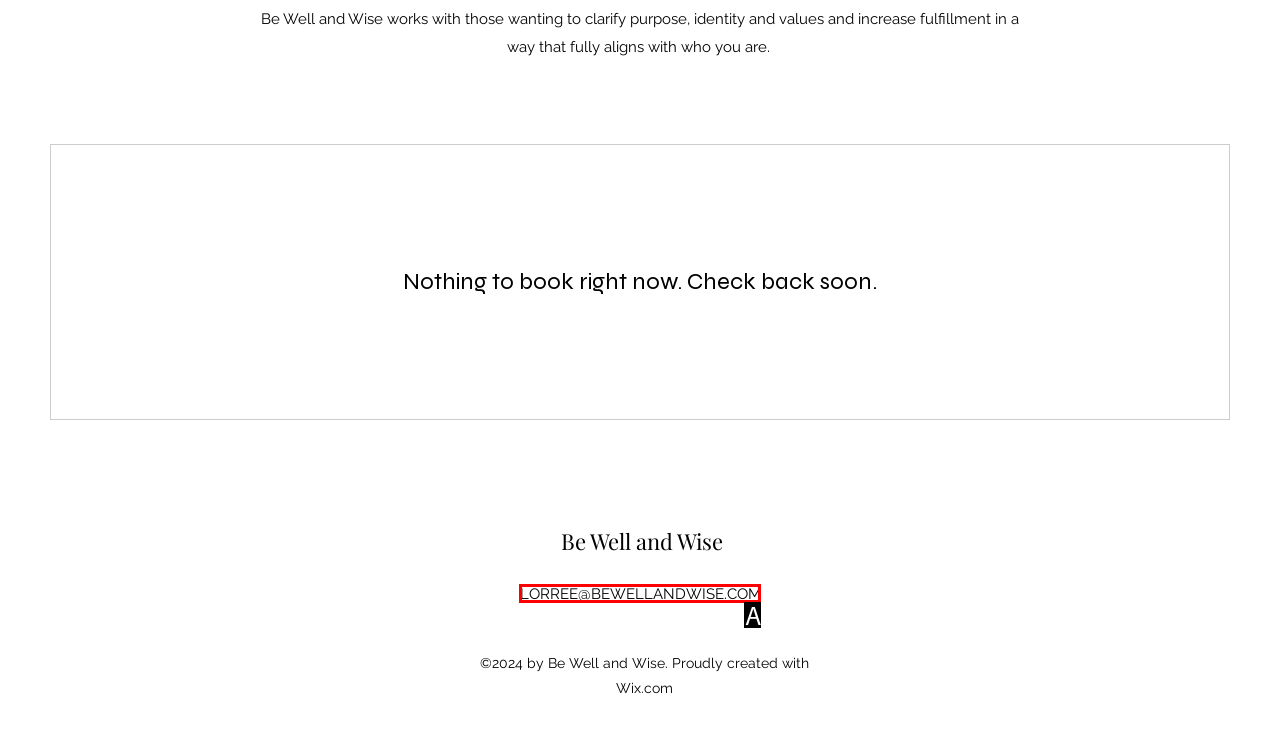Select the correct option based on the description: LORREE@BEWELLANDWISE.COM
Answer directly with the option’s letter.

A